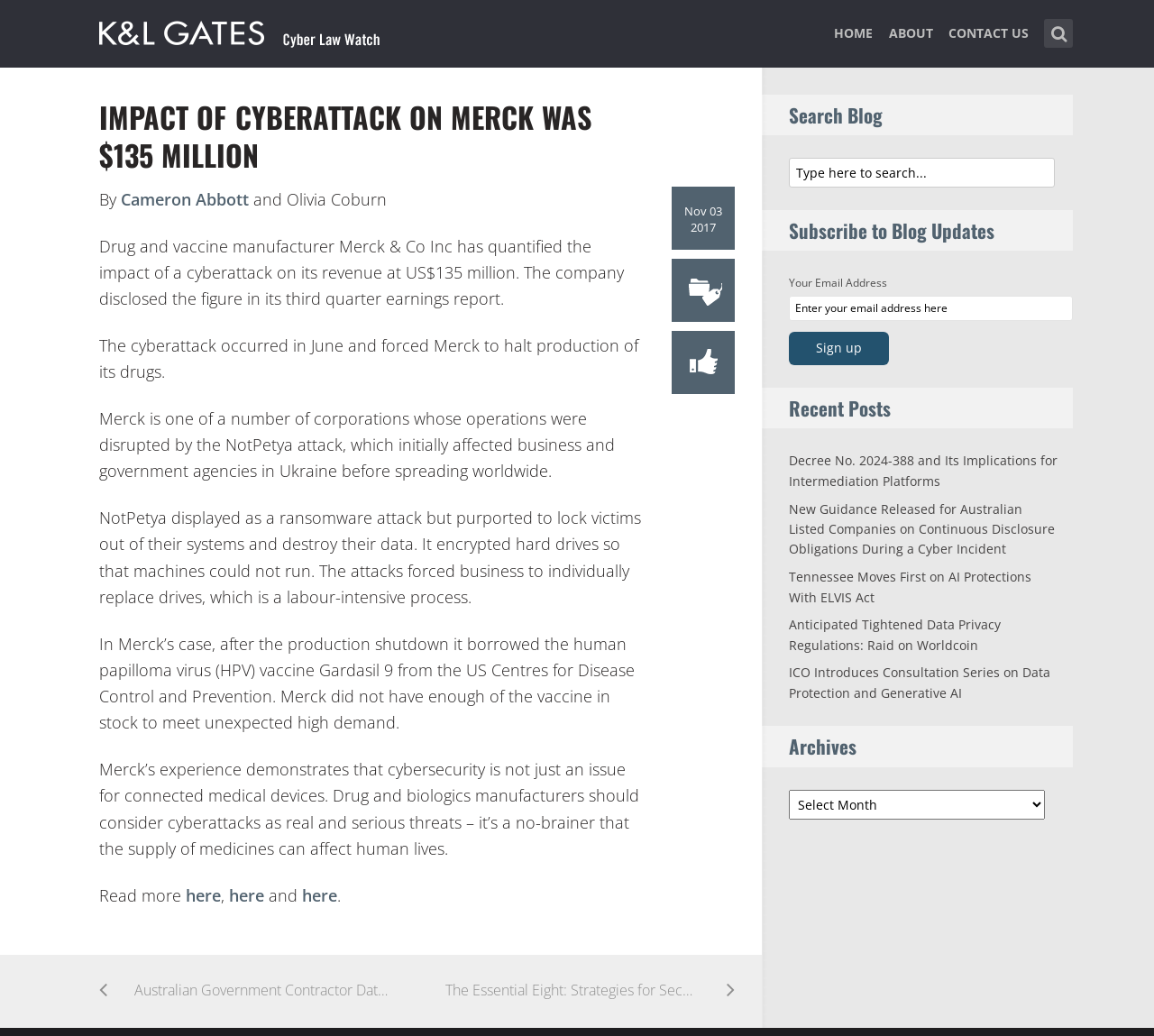What is the name of the attack that affected Merck's operations?
Using the image as a reference, give an elaborate response to the question.

The answer can be found in the text 'Merck is one of a number of corporations whose operations were disrupted by the NotPetya attack, which initially affected business and government agencies in Ukraine before spreading worldwide.'